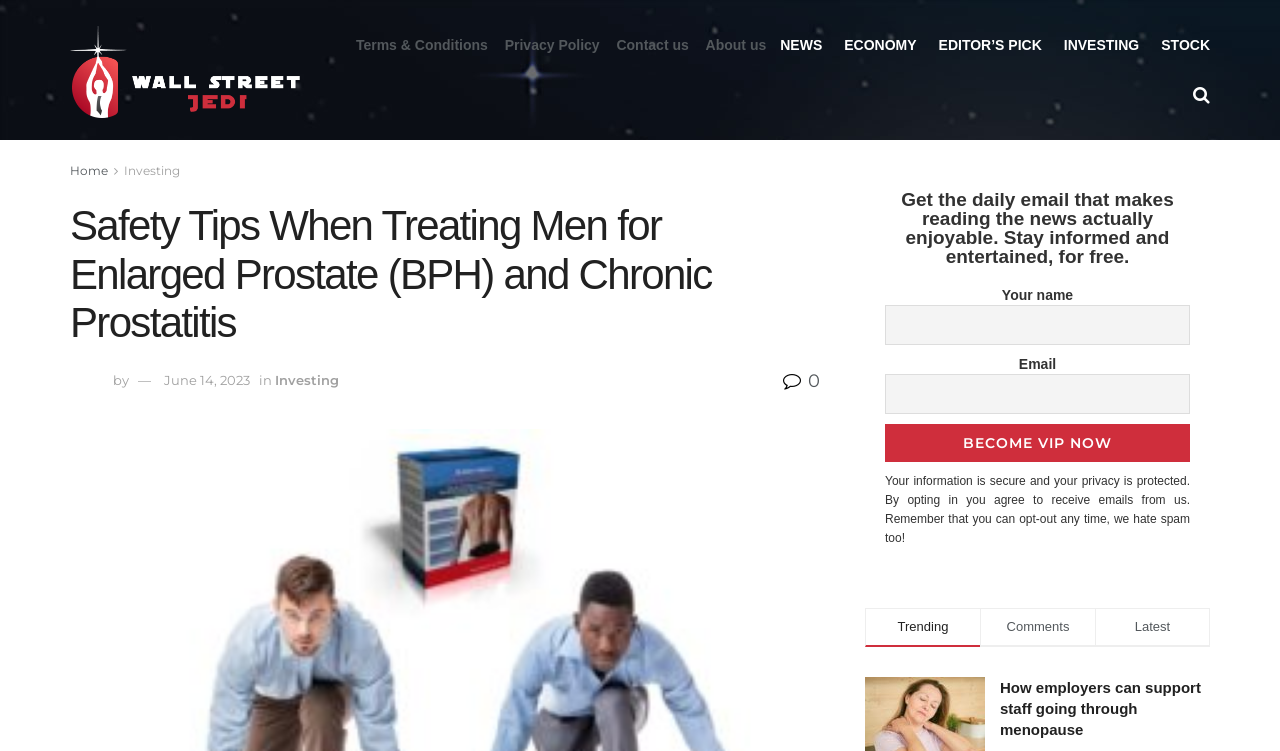Specify the bounding box coordinates of the area to click in order to execute this command: 'Click on the 'How employers can support staff going through menopause' article'. The coordinates should consist of four float numbers ranging from 0 to 1, and should be formatted as [left, top, right, bottom].

[0.781, 0.904, 0.938, 0.983]